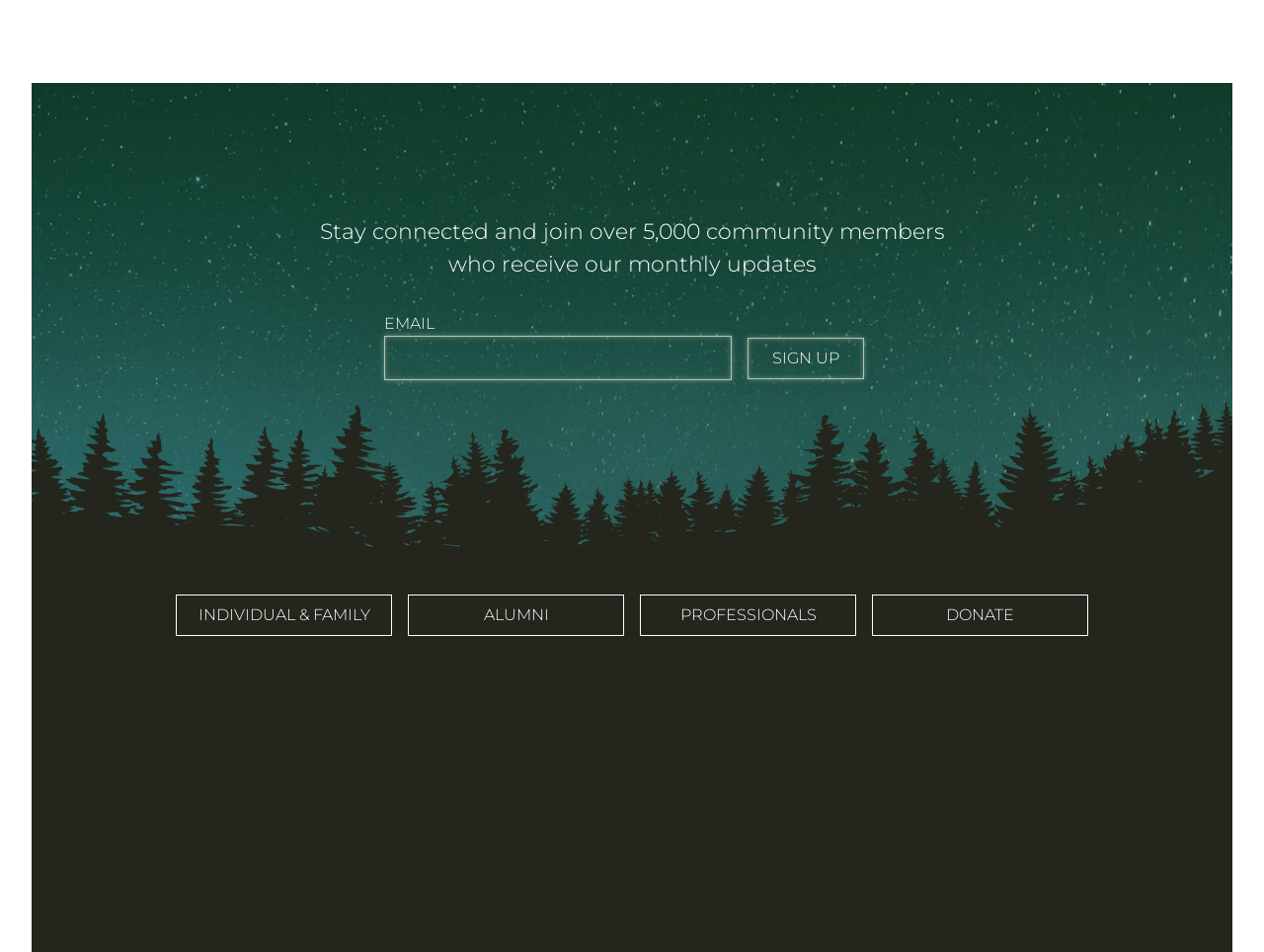What is the position of the 'Sign Up' button?
Based on the content of the image, thoroughly explain and answer the question.

The 'Sign Up' button has a y1 coordinate of 0.355, which is greater than the y1 coordinate of the email textbox (0.353), indicating that the button is positioned below the textbox.